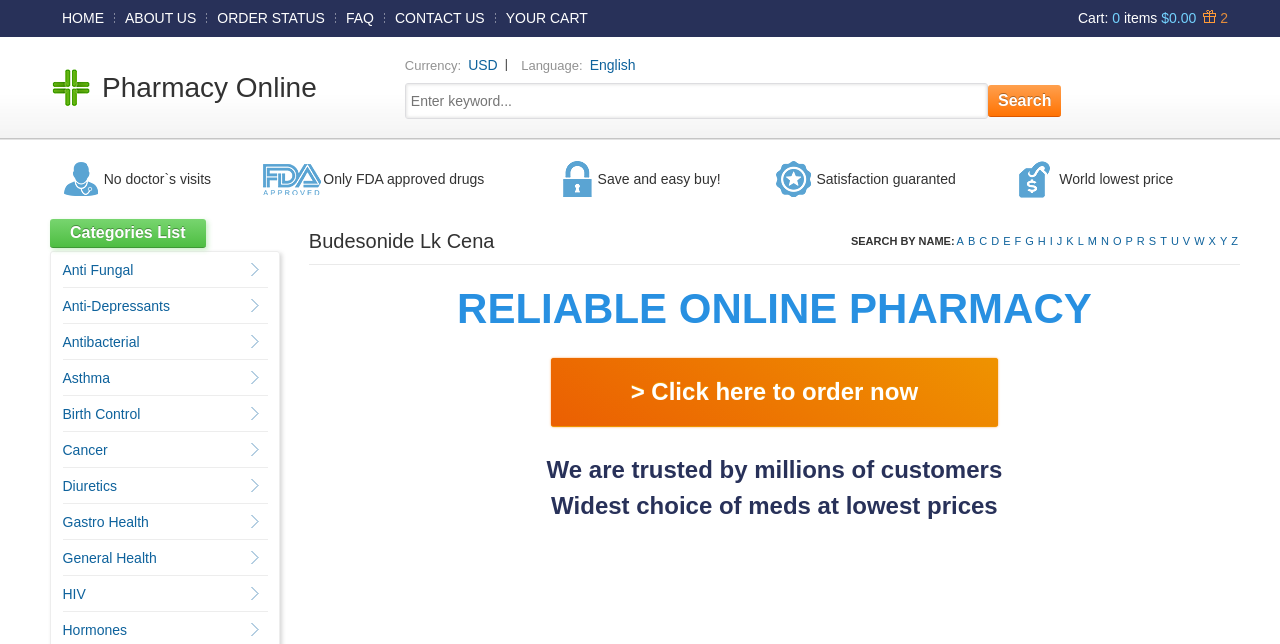Extract the bounding box coordinates for the described element: "Cart: 0 items $0.00 2". The coordinates should be represented as four float numbers between 0 and 1: [left, top, right, bottom].

[0.842, 0.0, 0.959, 0.057]